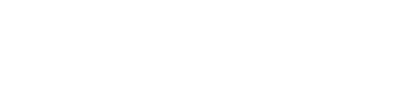Is the graphic likely to be used in a physical product?
Answer the question using a single word or phrase, according to the image.

No